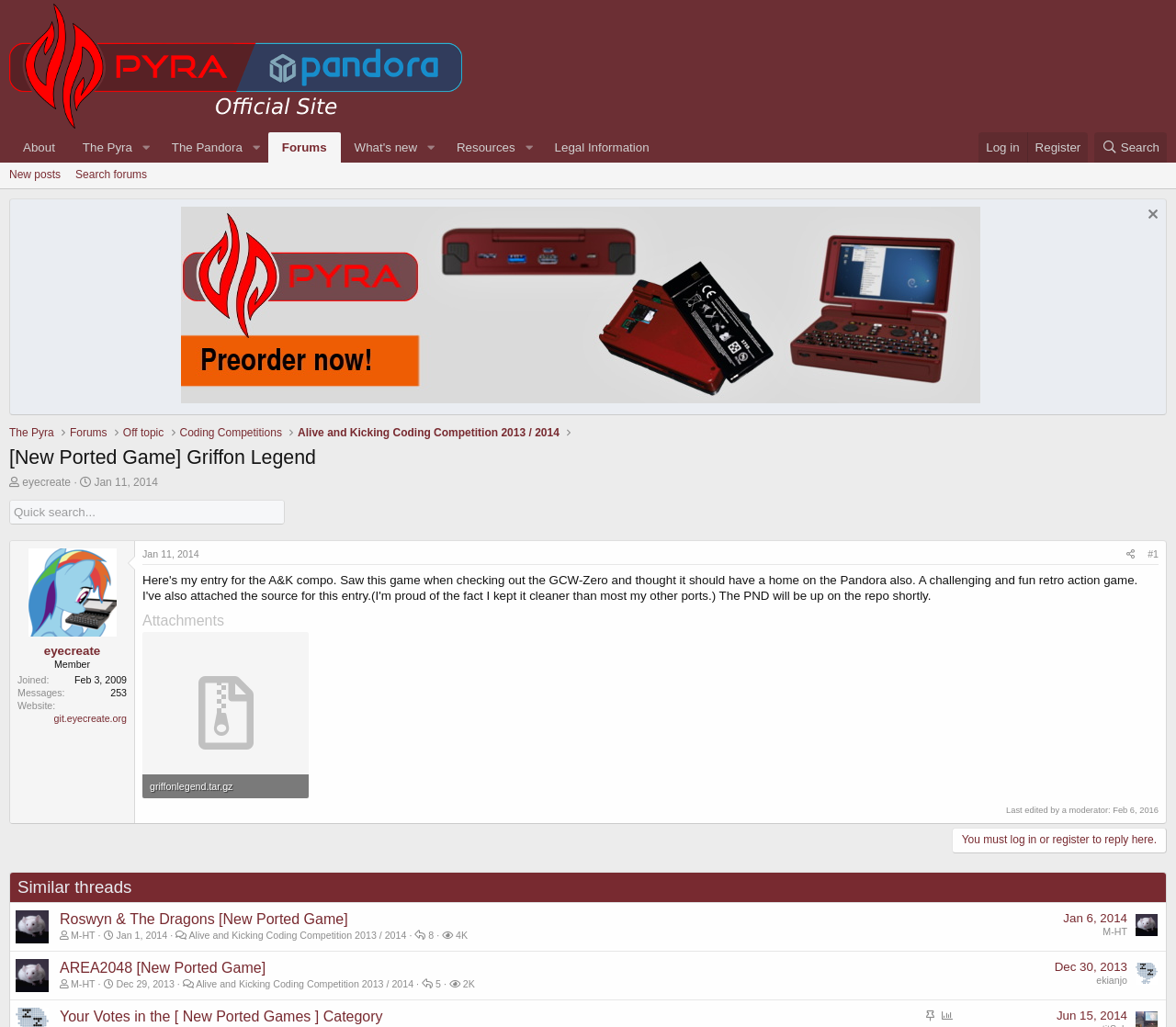Determine the bounding box coordinates of the area to click in order to meet this instruction: "Search forums".

[0.058, 0.159, 0.131, 0.183]